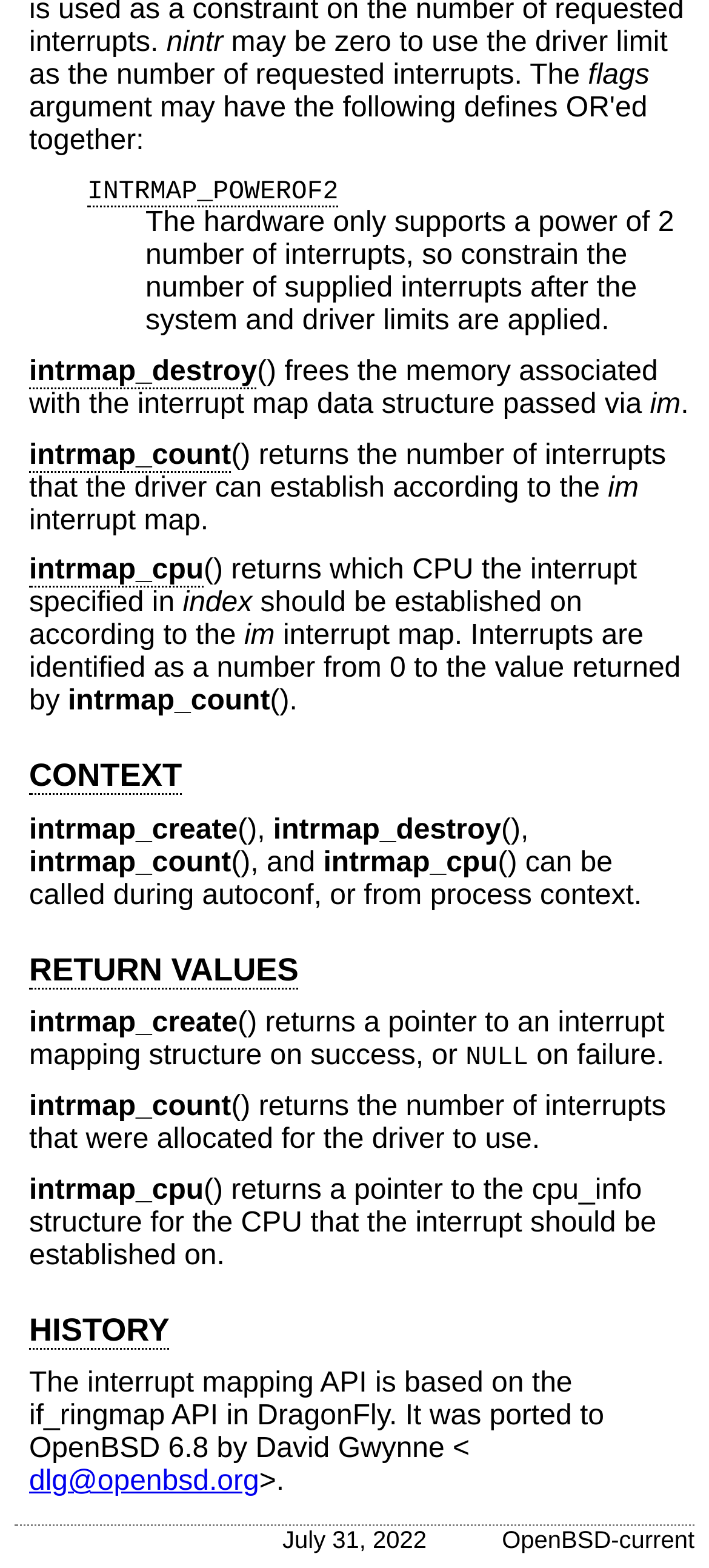Could you locate the bounding box coordinates for the section that should be clicked to accomplish this task: "follow the link 'Fn intrmap_destroy'".

[0.041, 0.227, 0.362, 0.248]